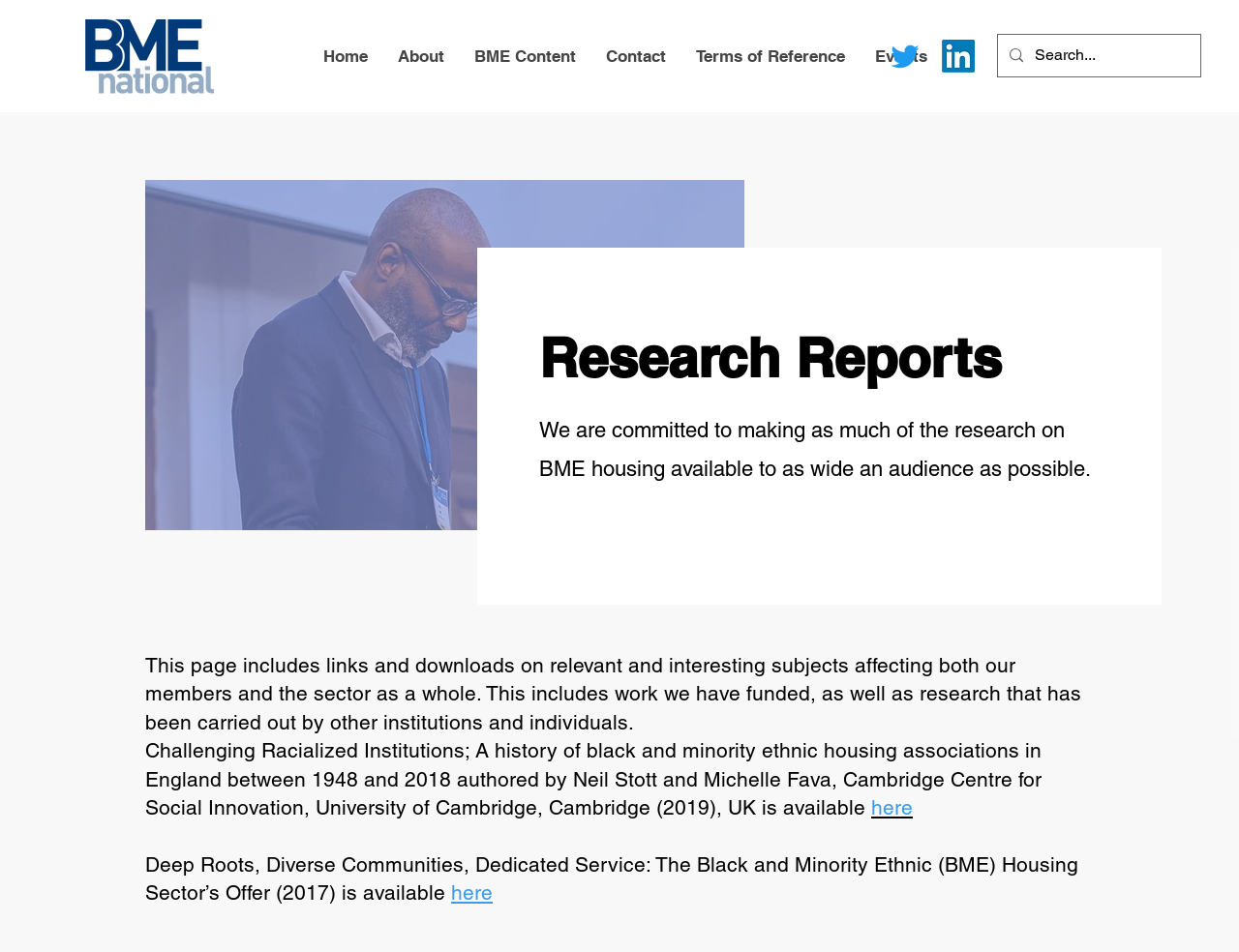What is the topic of the research report 'Challenging Racialized Institutions'?
Refer to the screenshot and respond with a concise word or phrase.

BME housing associations